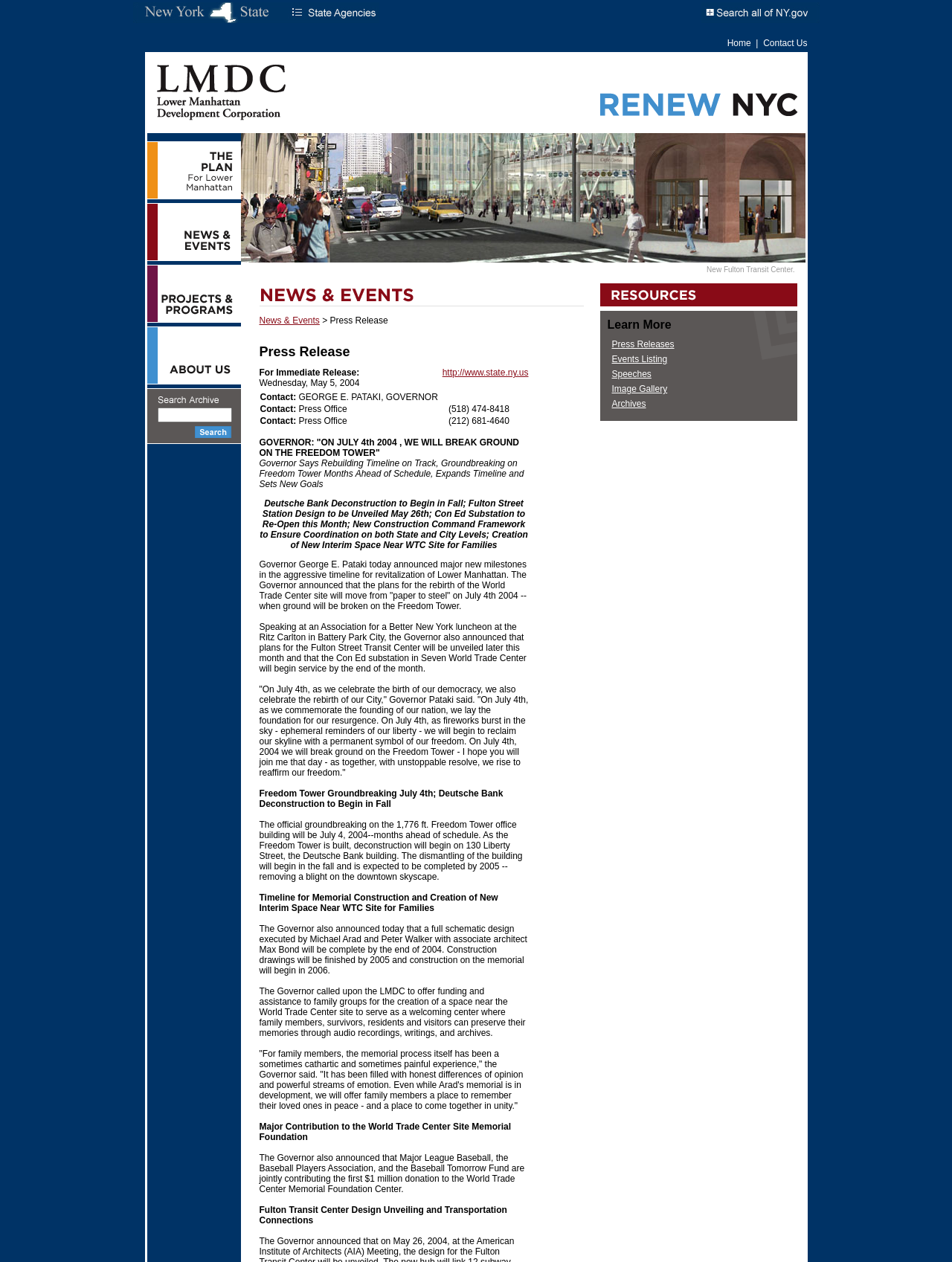Provide the bounding box coordinates of the HTML element described as: "alt="Projects and Programs"". The bounding box coordinates should be four float numbers between 0 and 1, i.e., [left, top, right, bottom].

[0.154, 0.247, 0.253, 0.257]